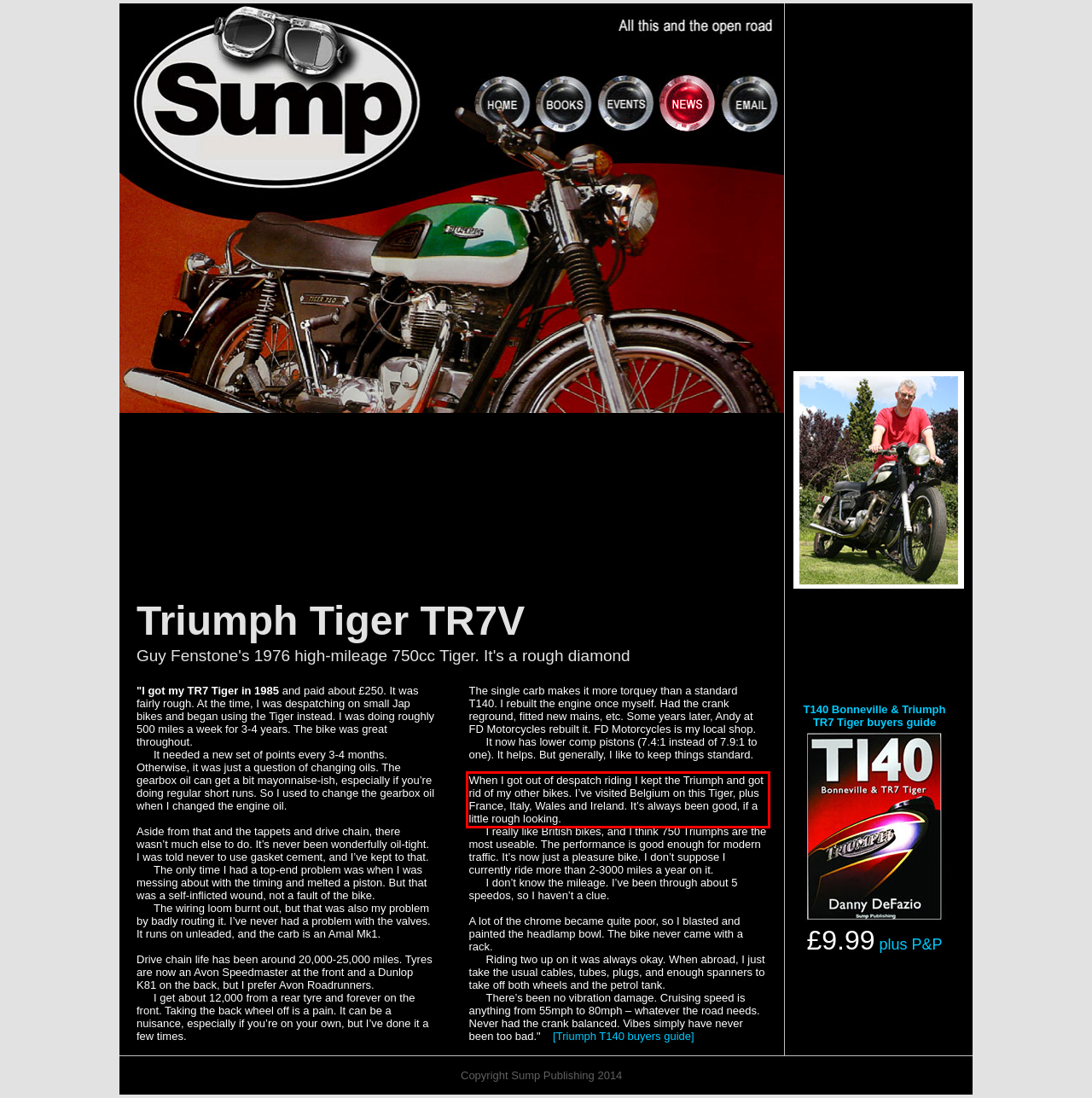Please examine the screenshot of the webpage and read the text present within the red rectangle bounding box.

When I got out of despatch riding I kept the Triumph and got rid of my other bikes. I’ve visited Belgium on this Tiger, plus France, Italy, Wales and Ireland. It’s always been good, if a little rough looking.